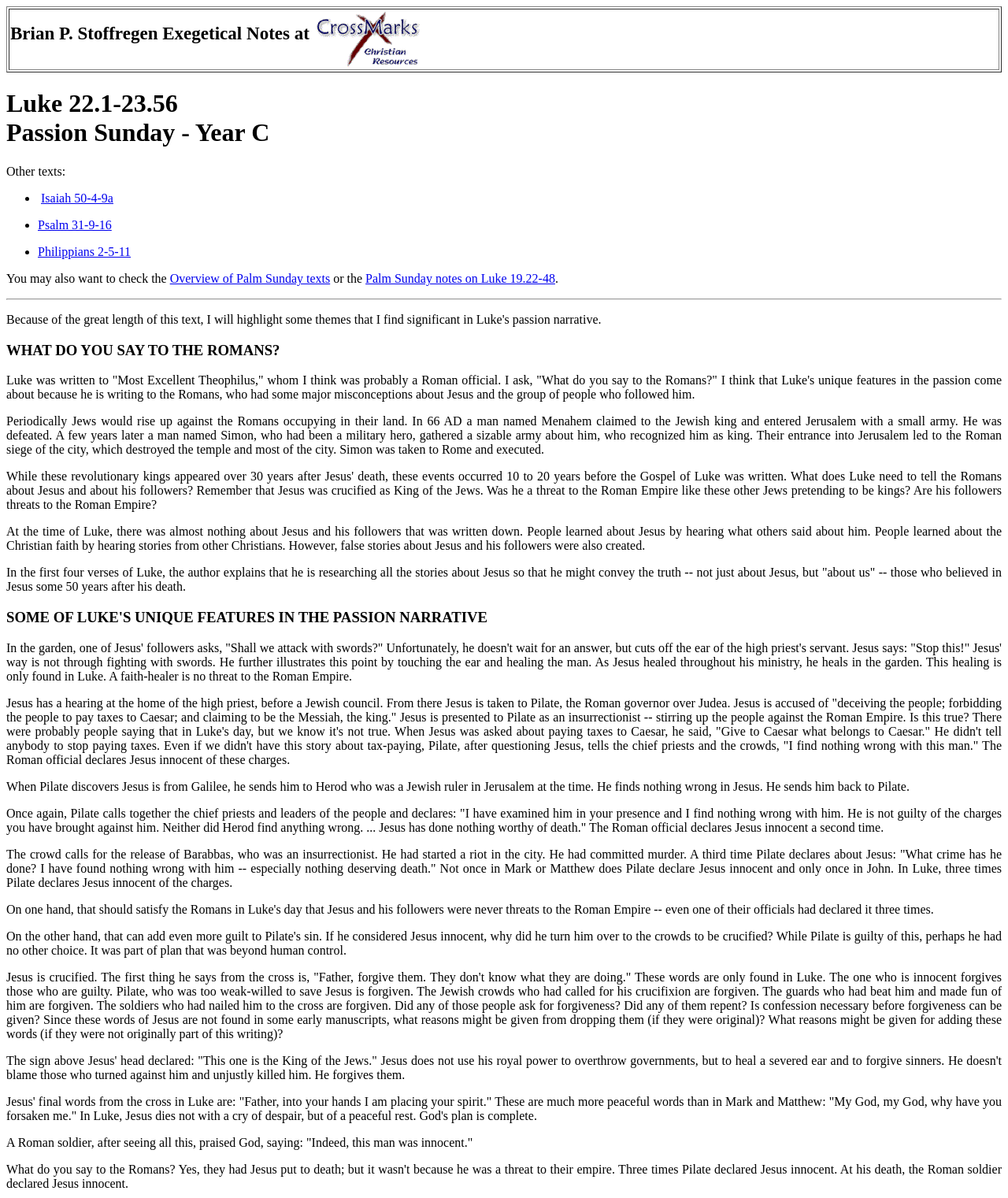Provide a short answer to the following question with just one word or phrase: What is the title of the webpage?

Luke 22.1-23.56 Passion Sunday - Year C